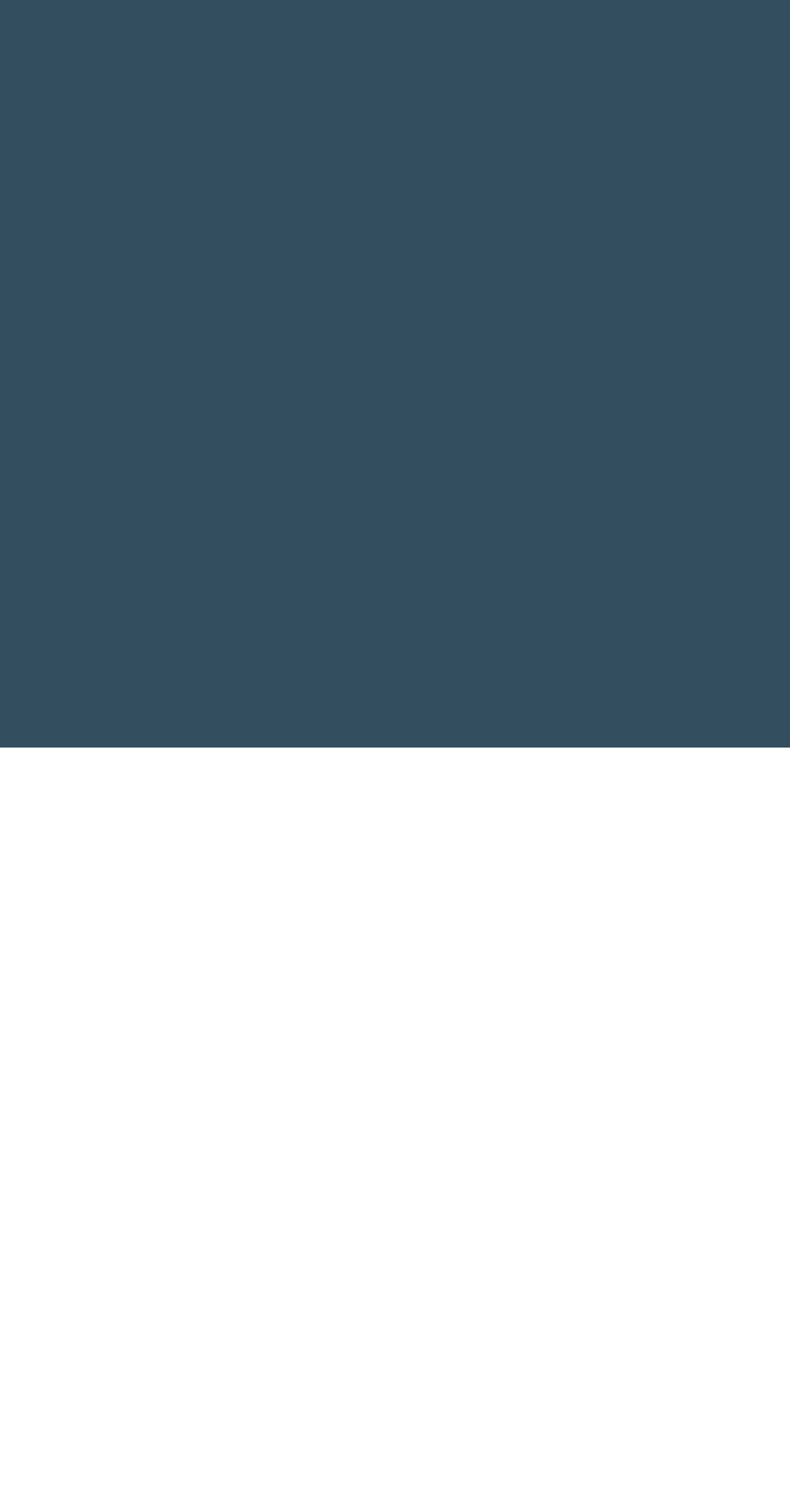Identify the bounding box for the given UI element using the description provided. Coordinates should be in the format (top-left x, top-left y, bottom-right x, bottom-right y) and must be between 0 and 1. Here is the description: Google

[0.051, 0.624, 0.179, 0.65]